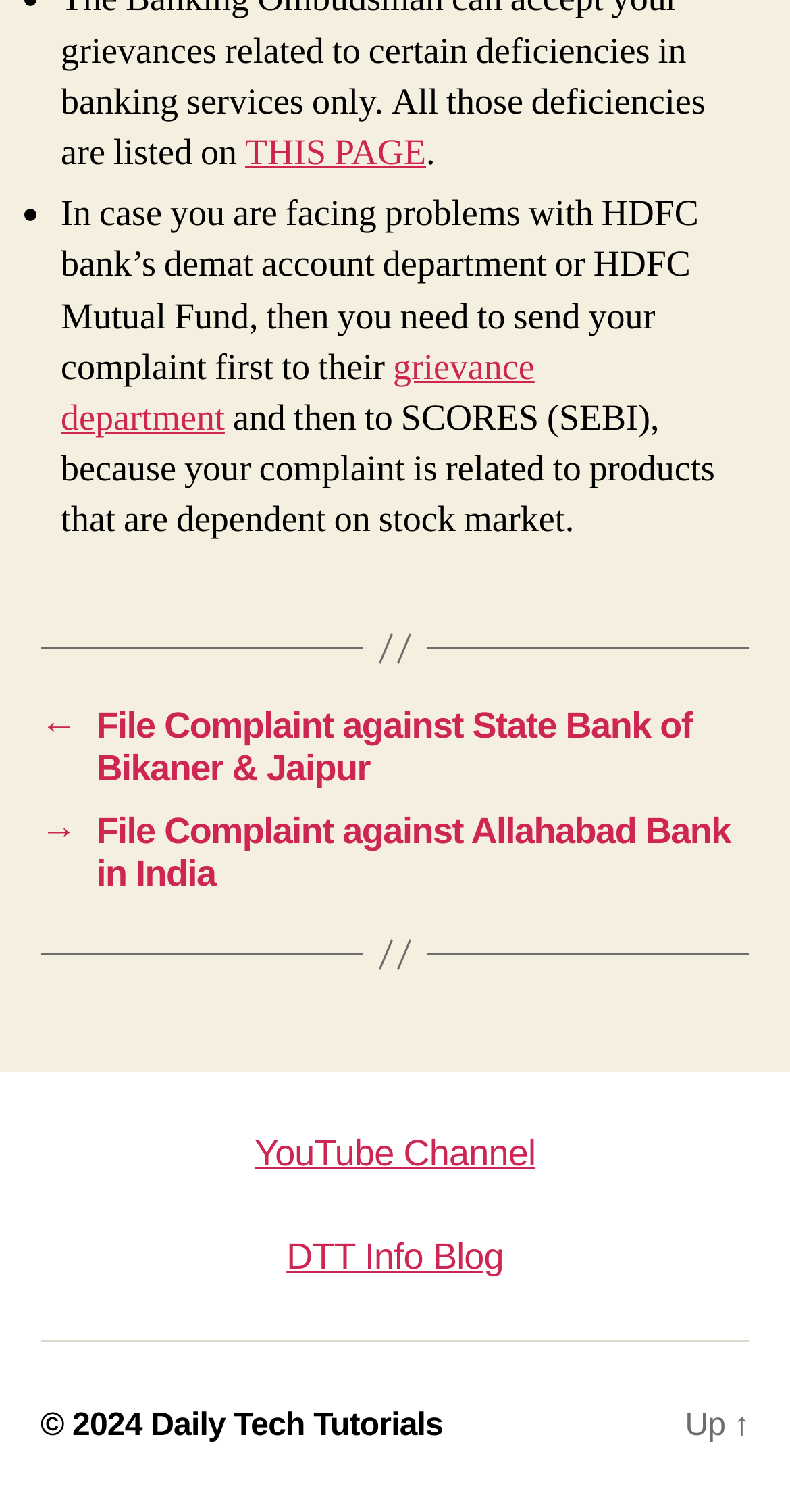How many links are present under the 'Post' navigation?
Answer the question using a single word or phrase, according to the image.

2